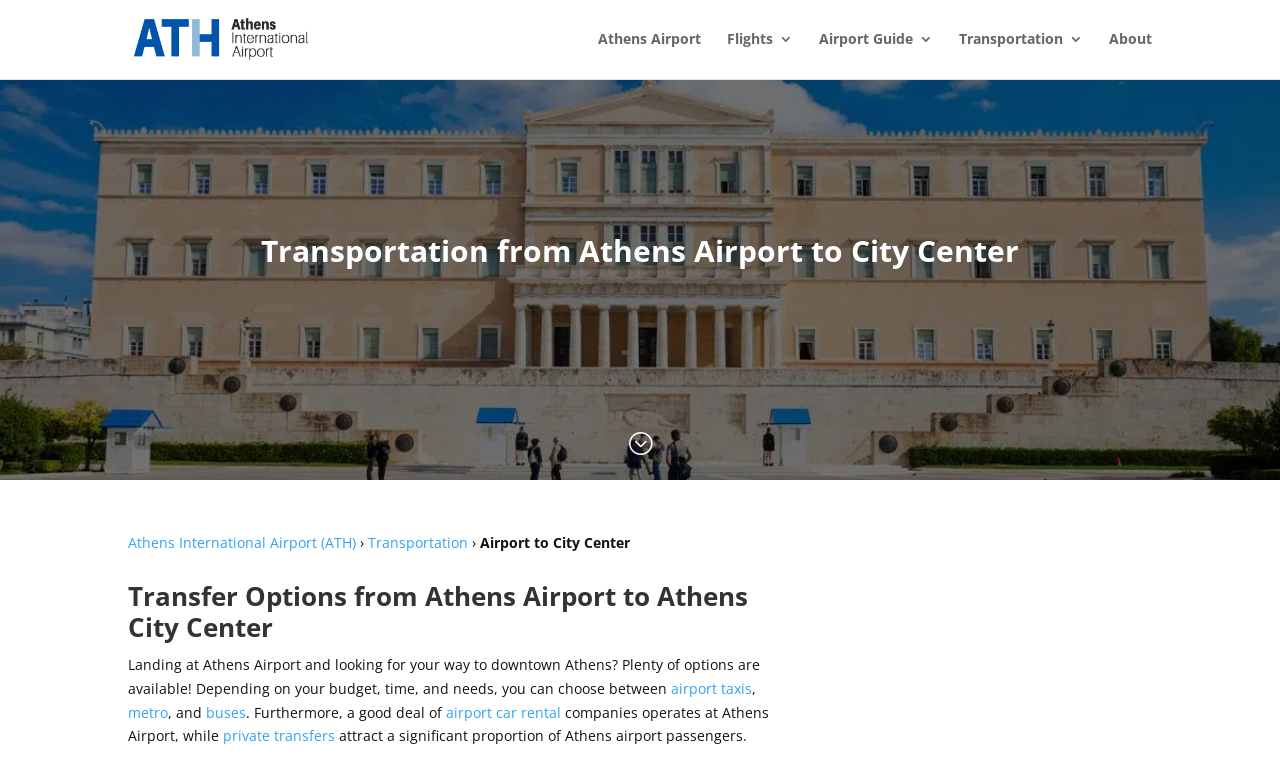Locate the bounding box coordinates of the element that should be clicked to execute the following instruction: "Click on Athens International Airport link".

[0.103, 0.037, 0.28, 0.062]